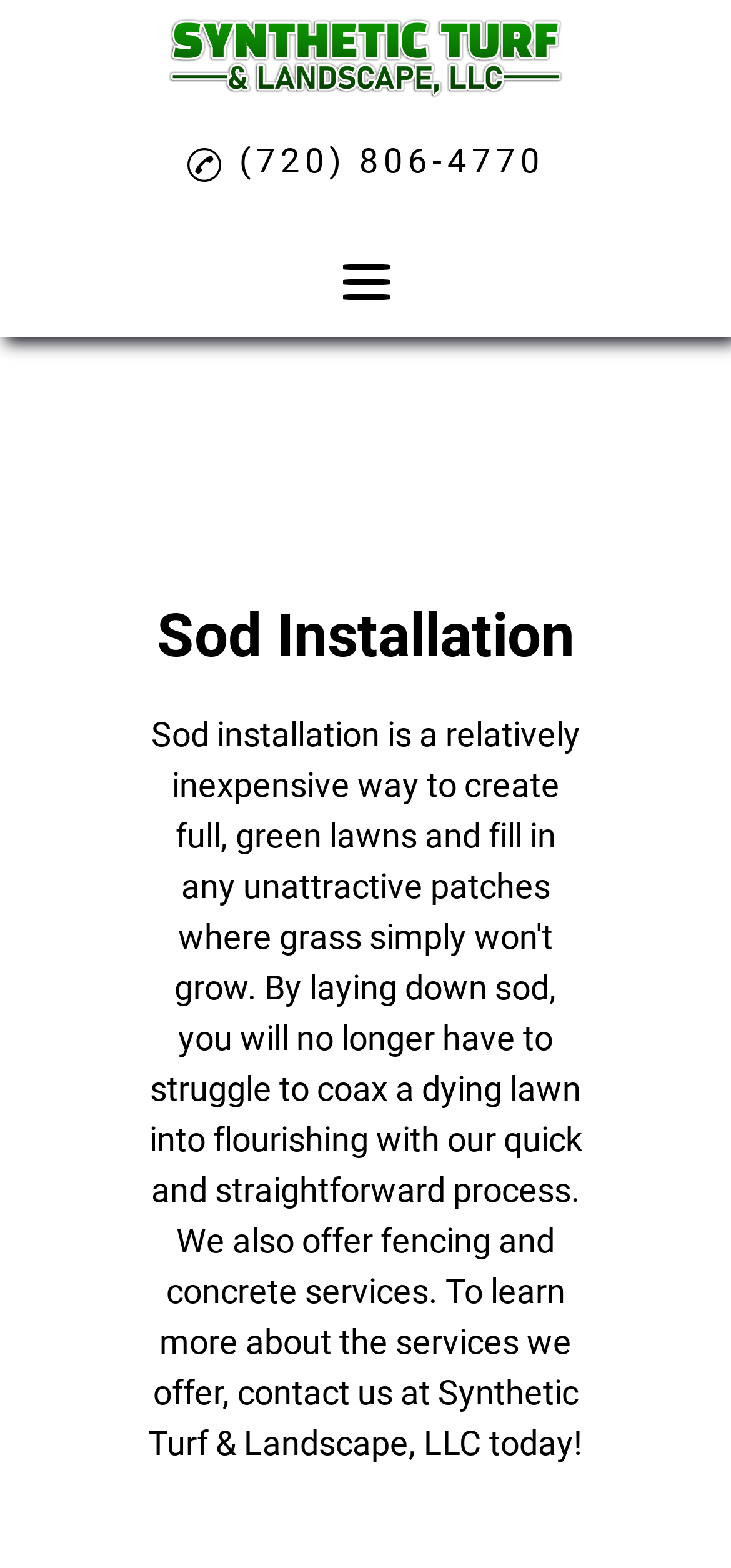Give the bounding box coordinates for the element described by: "Phone (720) 806-4770".

[0.255, 0.078, 0.745, 0.126]